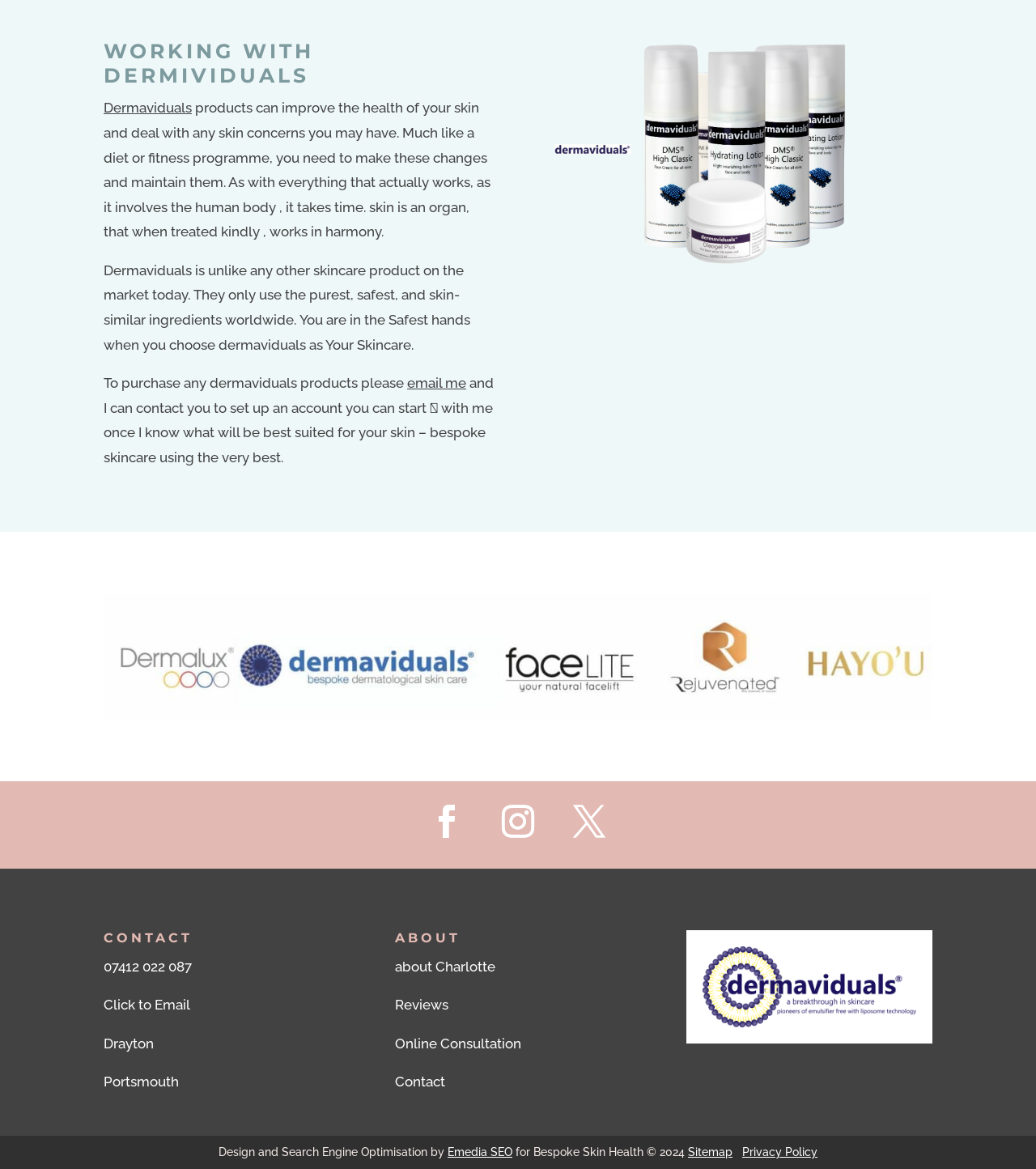Please identify the bounding box coordinates of the clickable area that will allow you to execute the instruction: "Speak to a memory care specialist".

None